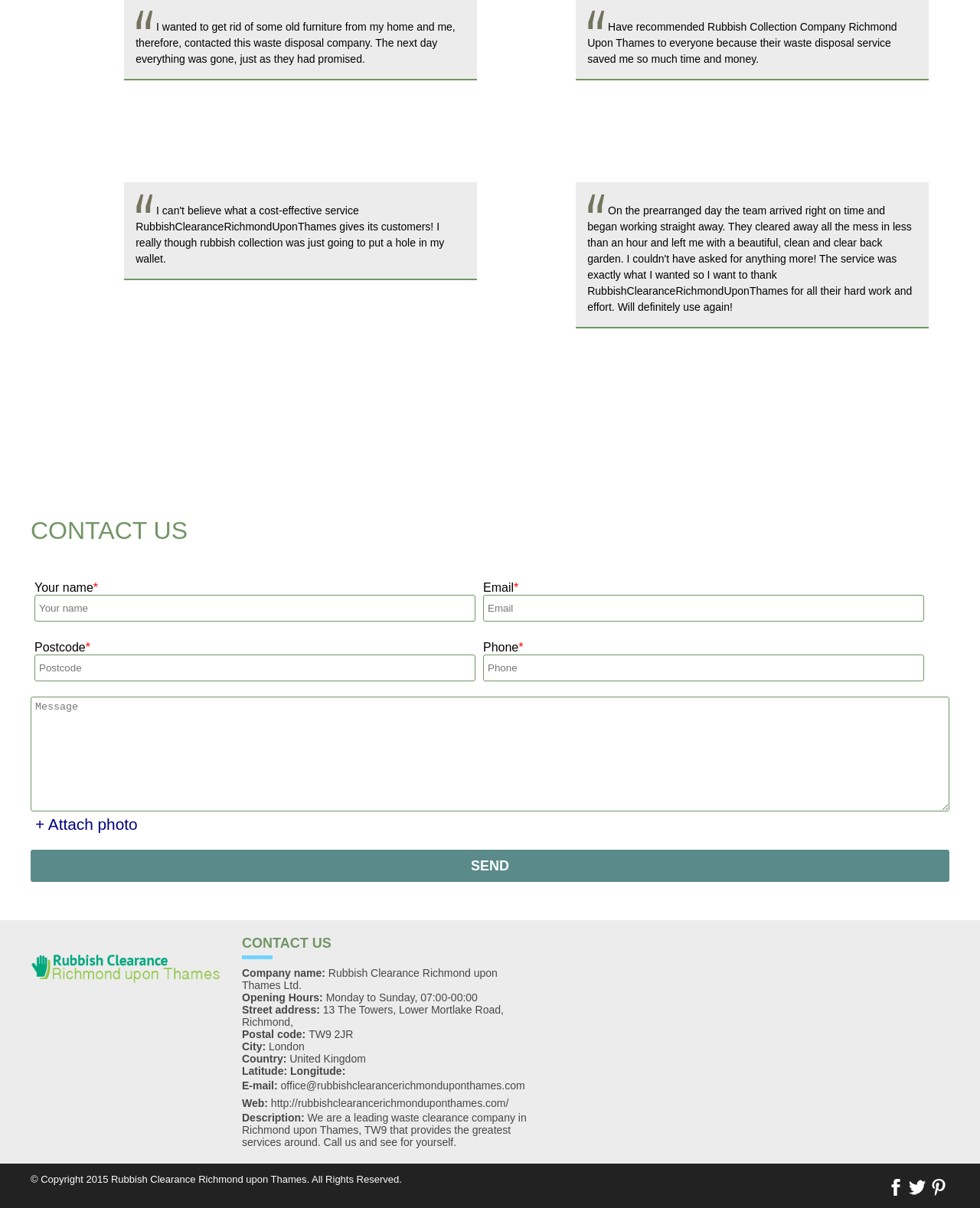Identify the bounding box coordinates of the area that should be clicked in order to complete the given instruction: "Learn more about the Compton Gamma Ray Observatory". The bounding box coordinates should be four float numbers between 0 and 1, i.e., [left, top, right, bottom].

None